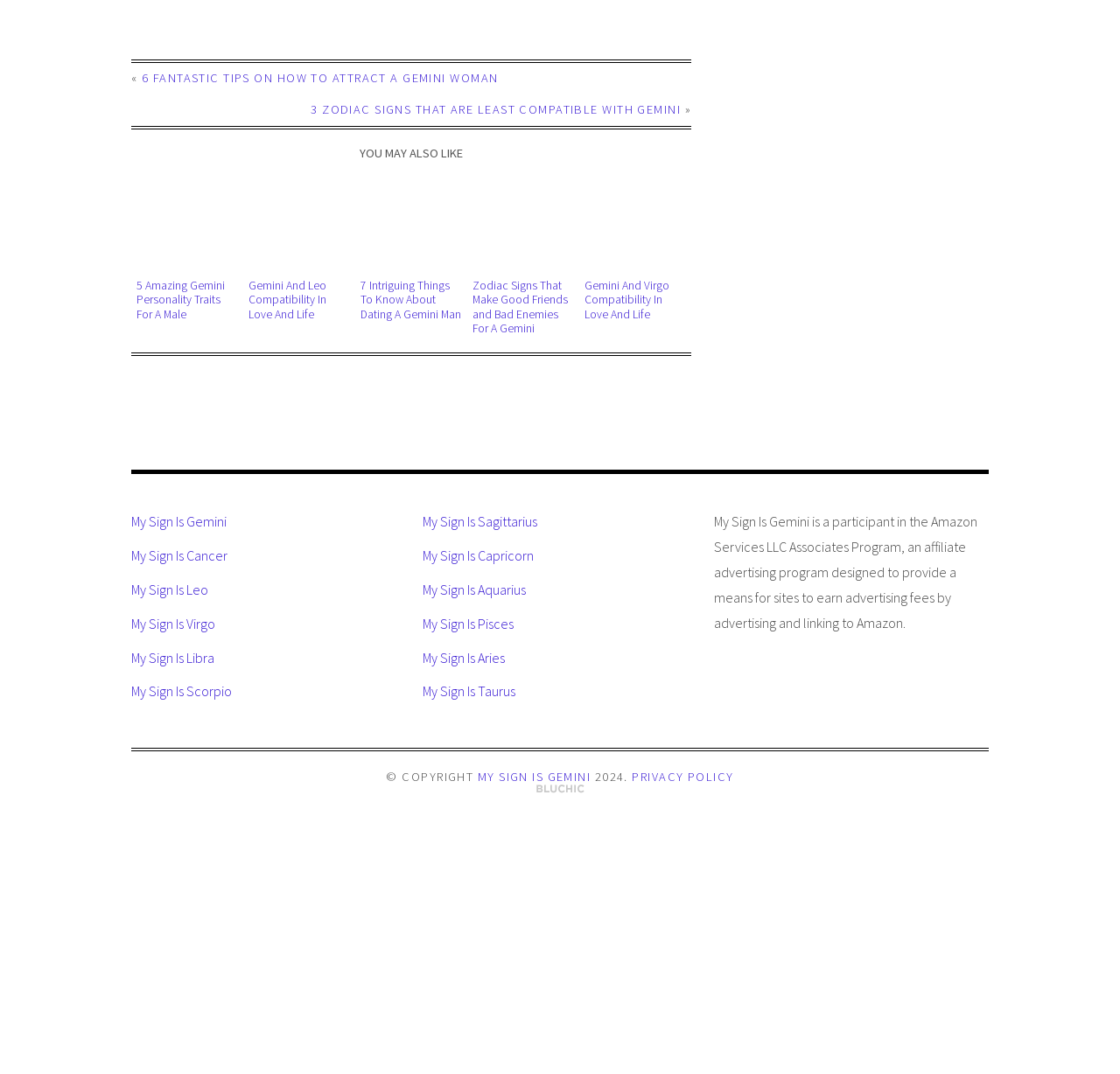Find the UI element described as: "Seahorse Arts" and predict its bounding box coordinates. Ensure the coordinates are four float numbers between 0 and 1, [left, top, right, bottom].

None